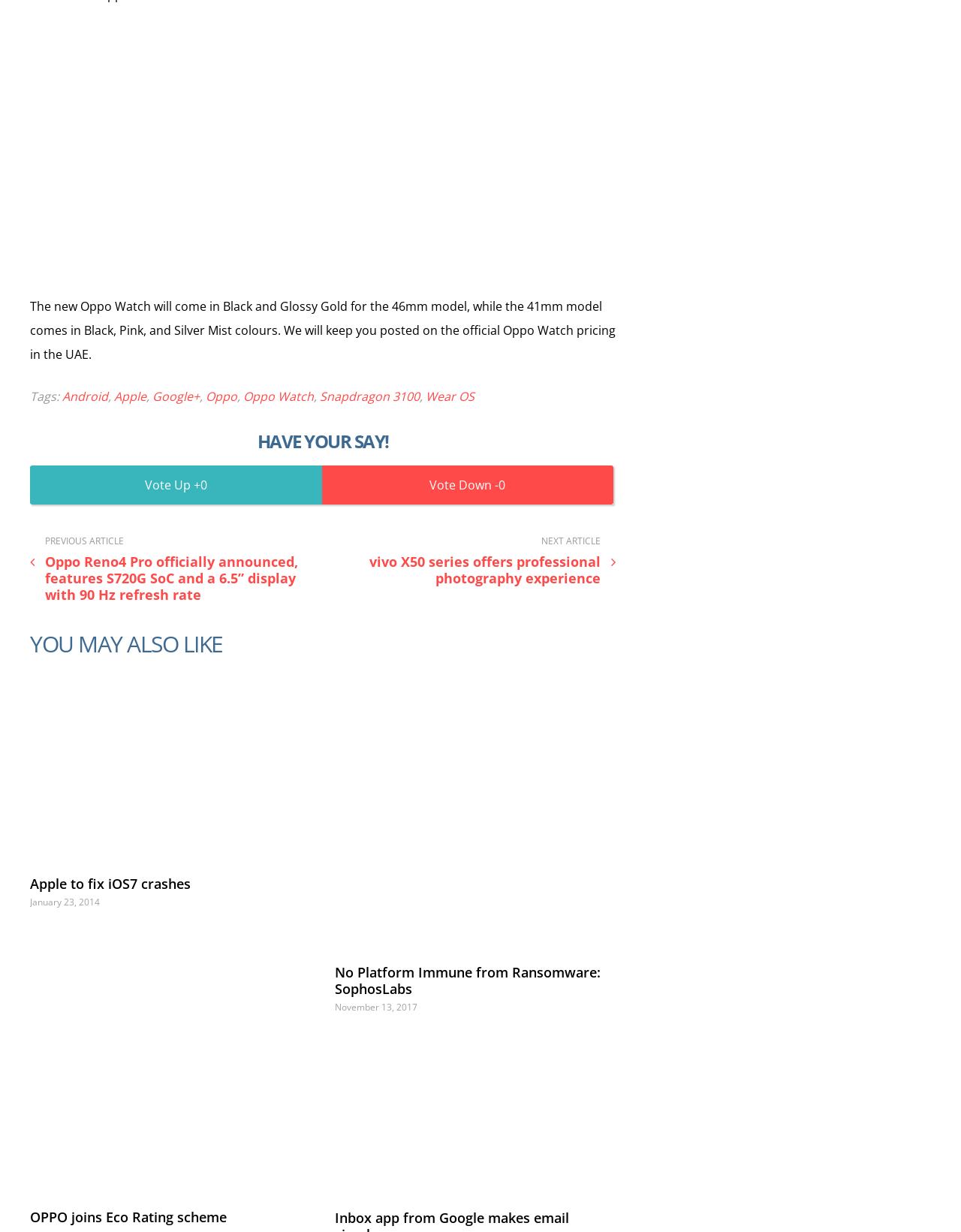Please provide the bounding box coordinates for the element that needs to be clicked to perform the instruction: "Read about OPPO joins Eco Rating scheme". The coordinates must consist of four float numbers between 0 and 1, formatted as [left, top, right, bottom].

[0.031, 0.841, 0.324, 0.969]